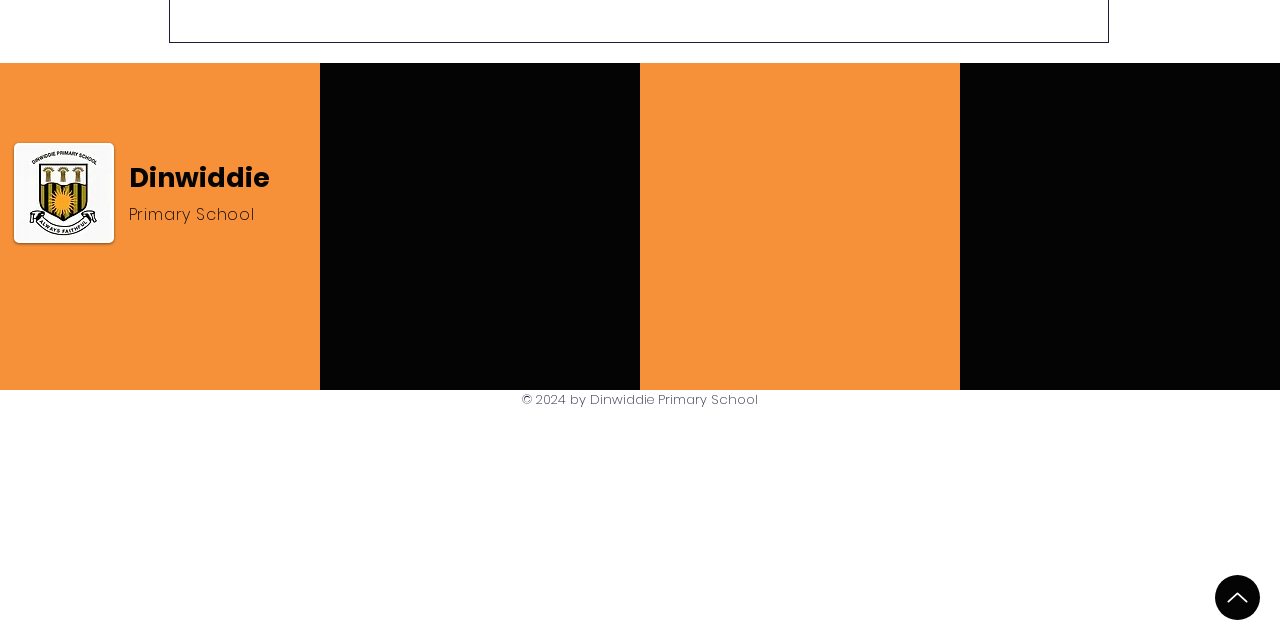Identify the bounding box of the UI element described as follows: "What's New in Each Release?". Provide the coordinates as four float numbers in the range of 0 to 1 [left, top, right, bottom].

None